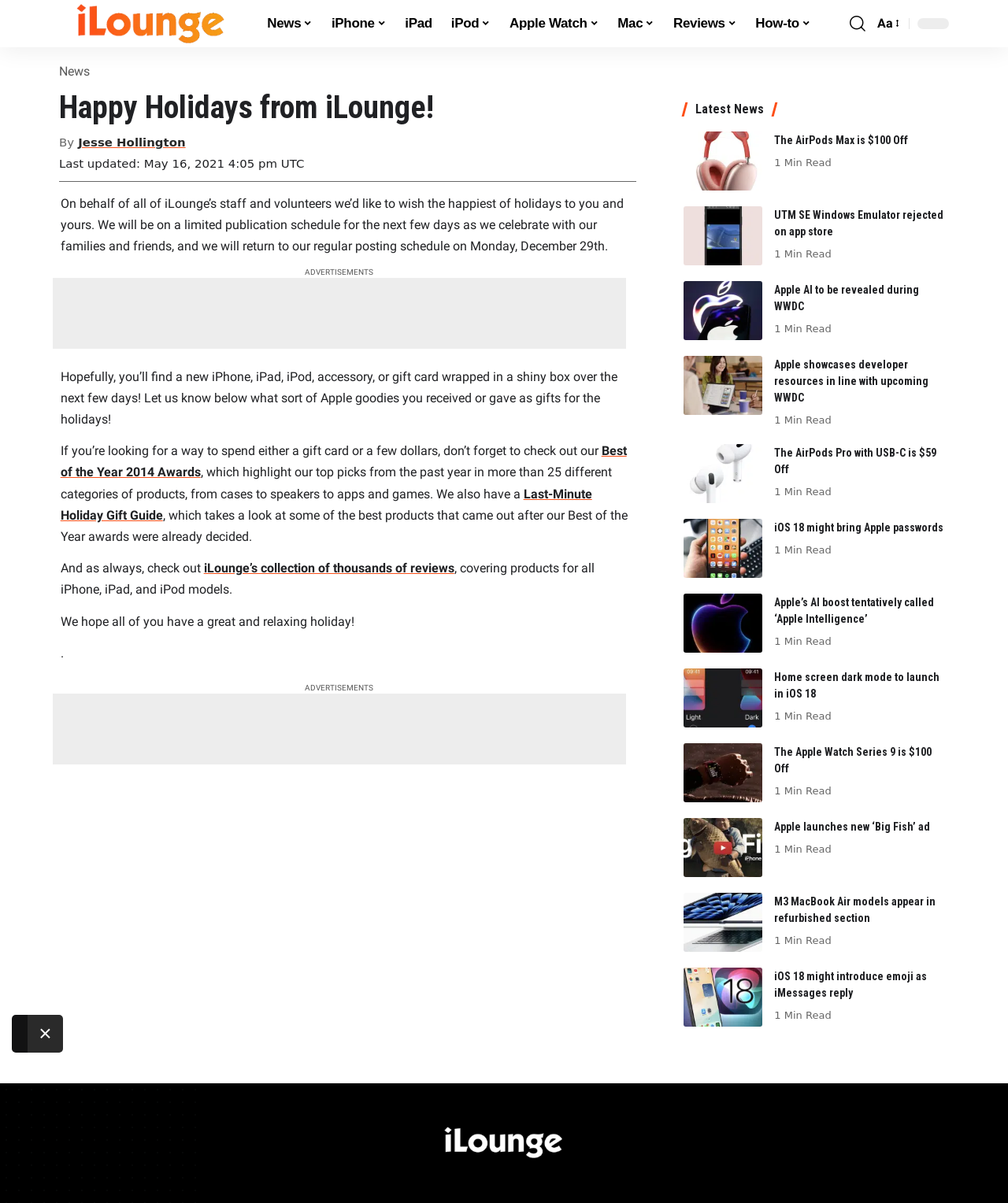Write a detailed summary of the webpage.

The webpage is a holiday greeting page from iLounge, with a festive tone. At the top, there is a navigation menu with links to various sections, including News, iPhone, iPad, iPod, Apple Watch, Mac, and Reviews. Below the navigation menu, there is a search bar and a font resizer link.

The main content of the page is an article with a heading "Happy Holidays from iLounge!" and a subheading with the date "May 16, 2021 4:05 pm UTC". The article is a holiday message from the iLounge staff and volunteers, wishing readers a happy holiday season. The message also mentions that the website will be on a limited publication schedule for the next few days.

Below the article, there are several advertisements and promotional links, including a "Best of the Year 2014 Awards" and a "Last-Minute Holiday Gift Guide". There are also links to iLounge's collection of reviews, covering products for all iPhone, iPad, and iPod models.

The page also features a section titled "Latest News", which lists several news articles with images, including Apple AirPods Max, UTM SE Windows, Apple AI, and more. Each news article has a brief summary and a "1 Min Read" label, indicating the estimated reading time.

Throughout the page, there are several images, including the iLounge logo, Apple product images, and other icons. The overall layout is organized, with clear headings and concise text, making it easy to navigate and read.